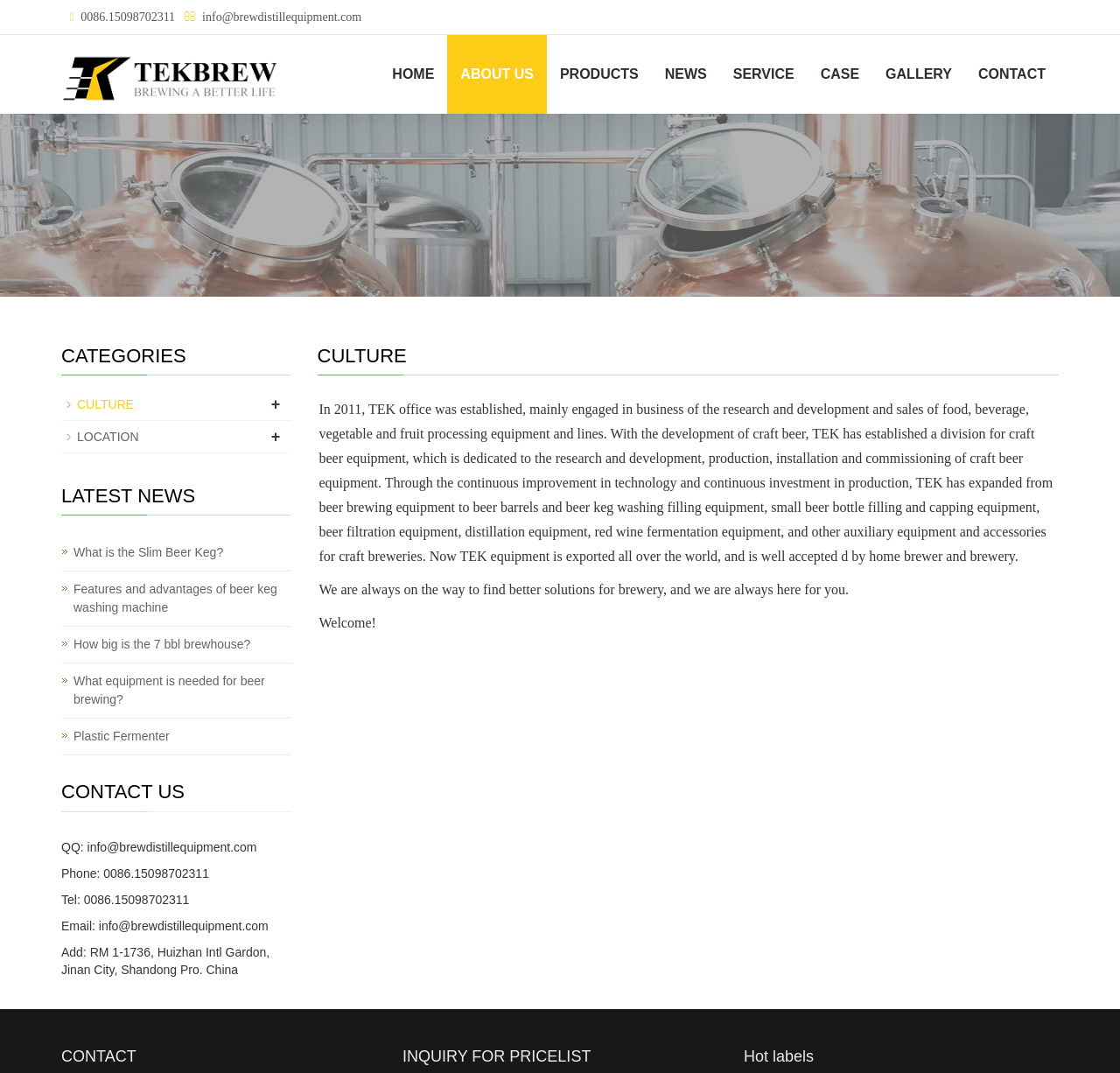Using the description: "Get Red Hat Support", determine the UI element's bounding box coordinates. Ensure the coordinates are in the format of four float numbers between 0 and 1, i.e., [left, top, right, bottom].

None